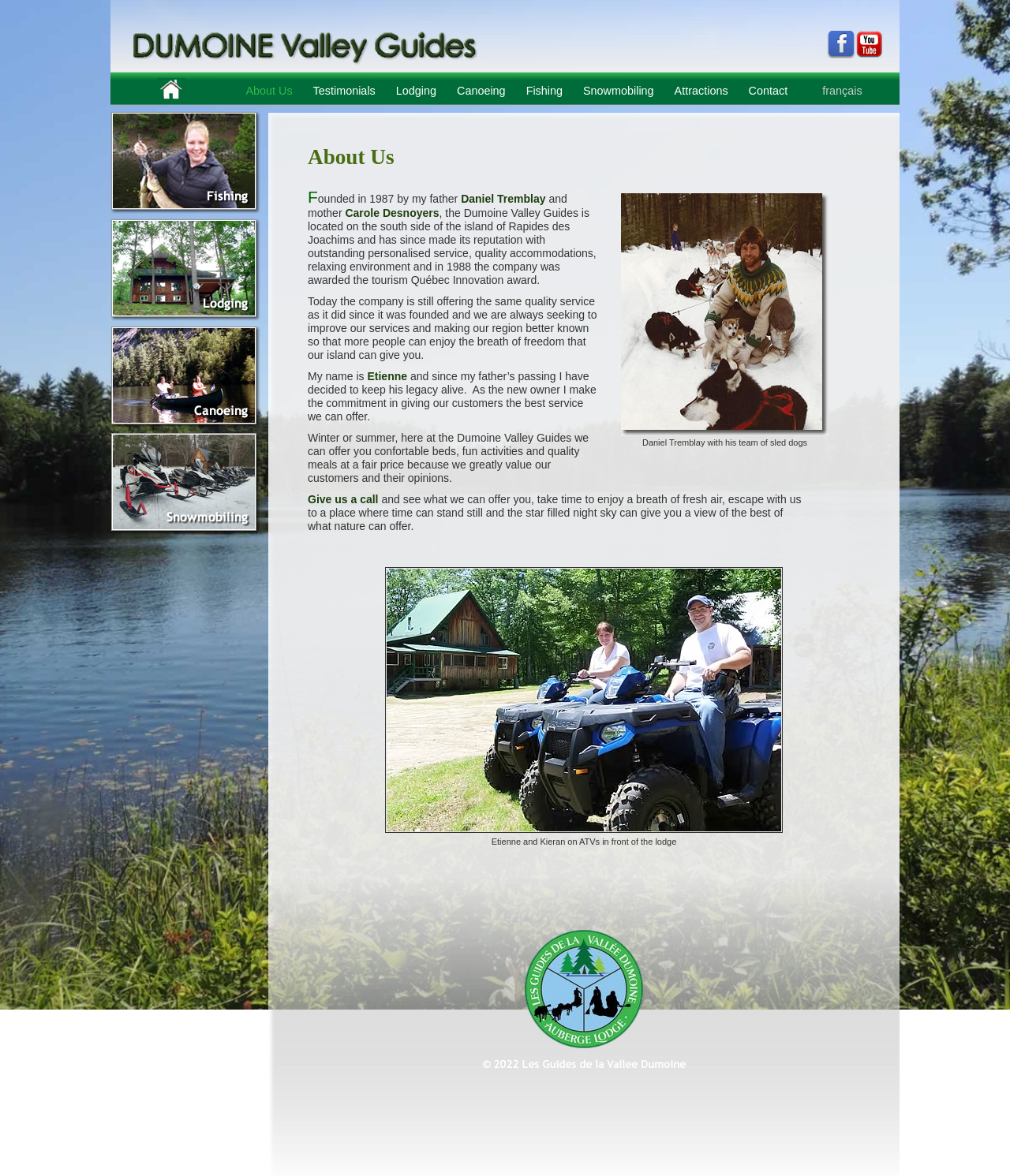Please identify the bounding box coordinates of where to click in order to follow the instruction: "Contact the Dumoine Valley Guides".

[0.732, 0.062, 0.78, 0.082]